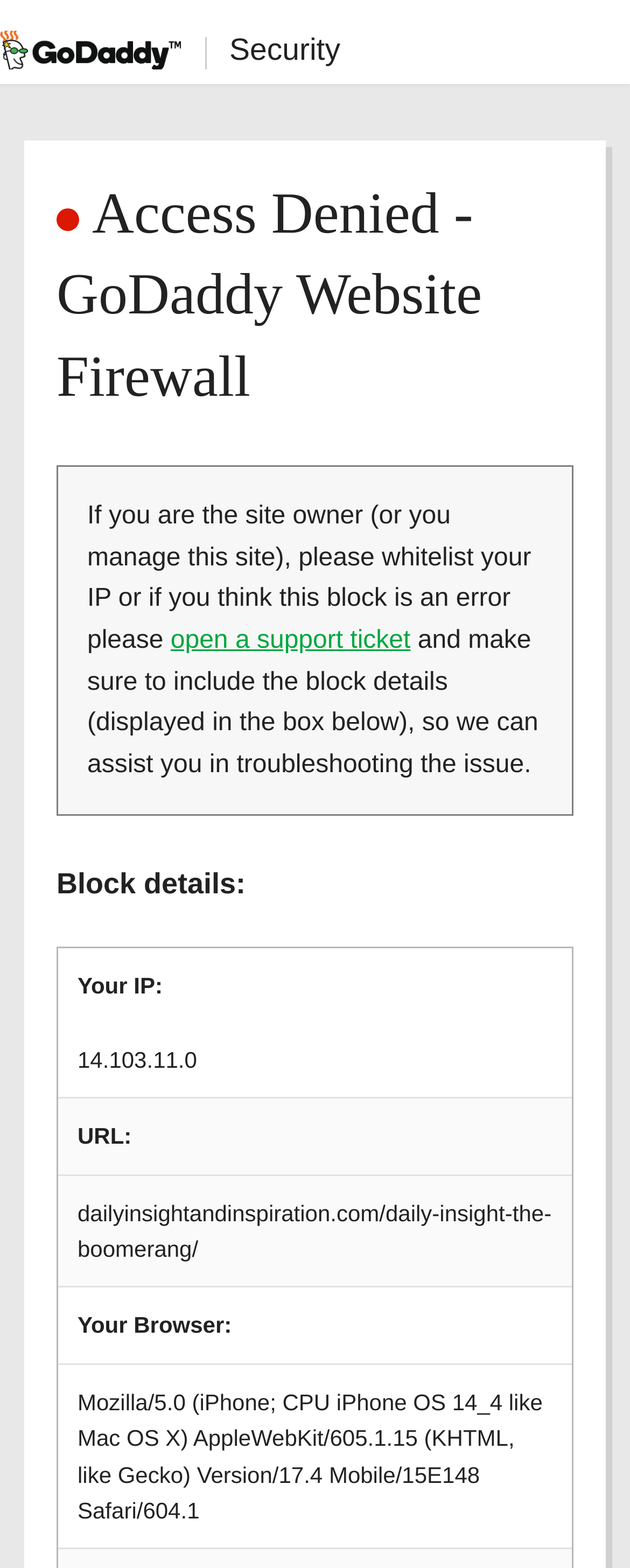What is the suggested action for the site owner?
Could you answer the question in a detailed manner, providing as much information as possible?

The webpage suggests that if the site owner or manager is accessing the site, they should whitelist their IP to resolve the access issue, and also provides an option to open a support ticket for further assistance.